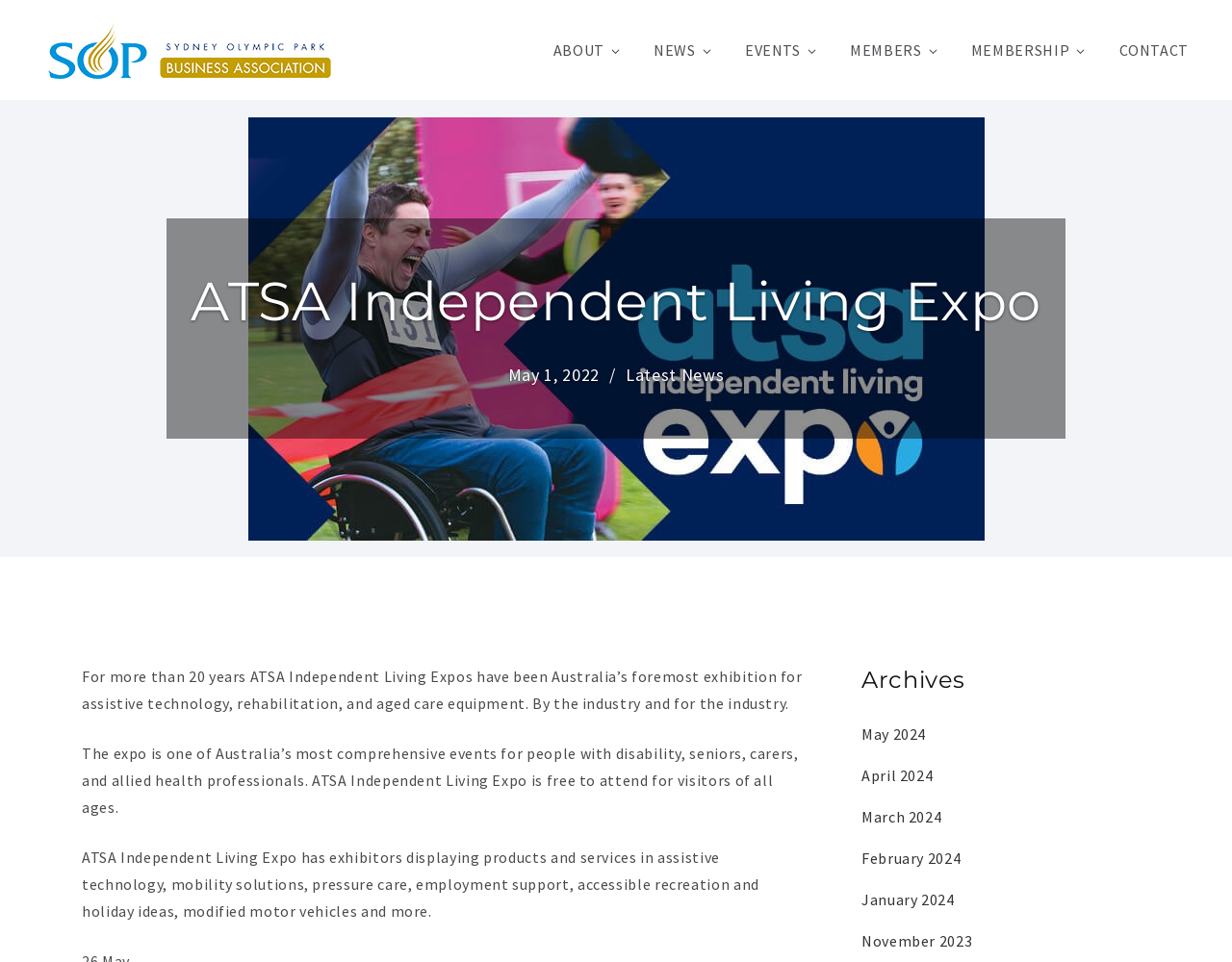Answer the question using only a single word or phrase: 
What is the date of the ATSA Independent Living Expo?

May 1, 2022